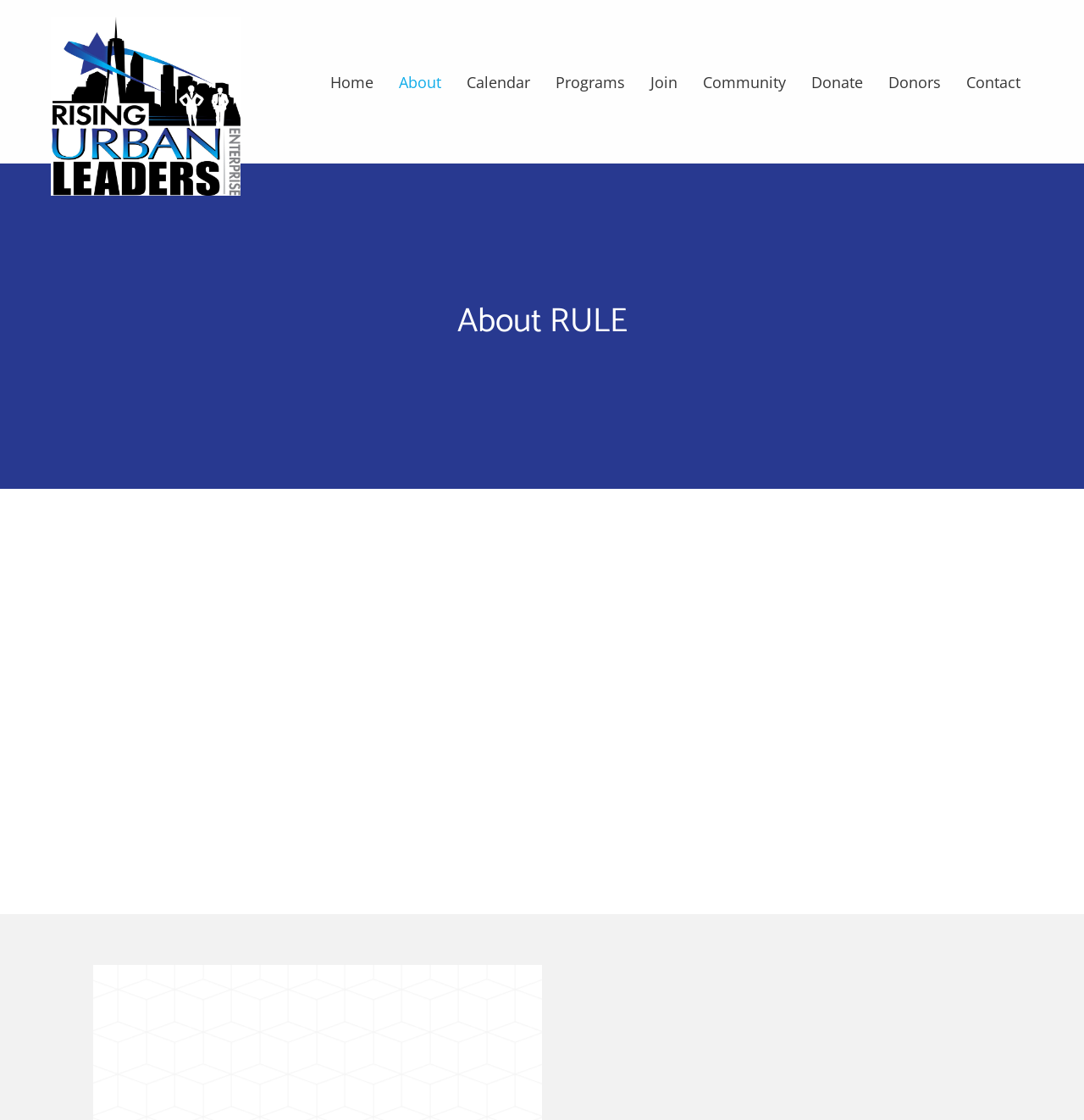What does Rising Urban Leaders Enterprise do?
Based on the image, answer the question with as much detail as possible.

According to the webpage, Rising Urban Leaders Enterprise imagines steps to success, sets S.M.A.R.T. goals, facilitates virtual and in-person events, and journeys alongside teens to ensure their plans support and propel their goals.